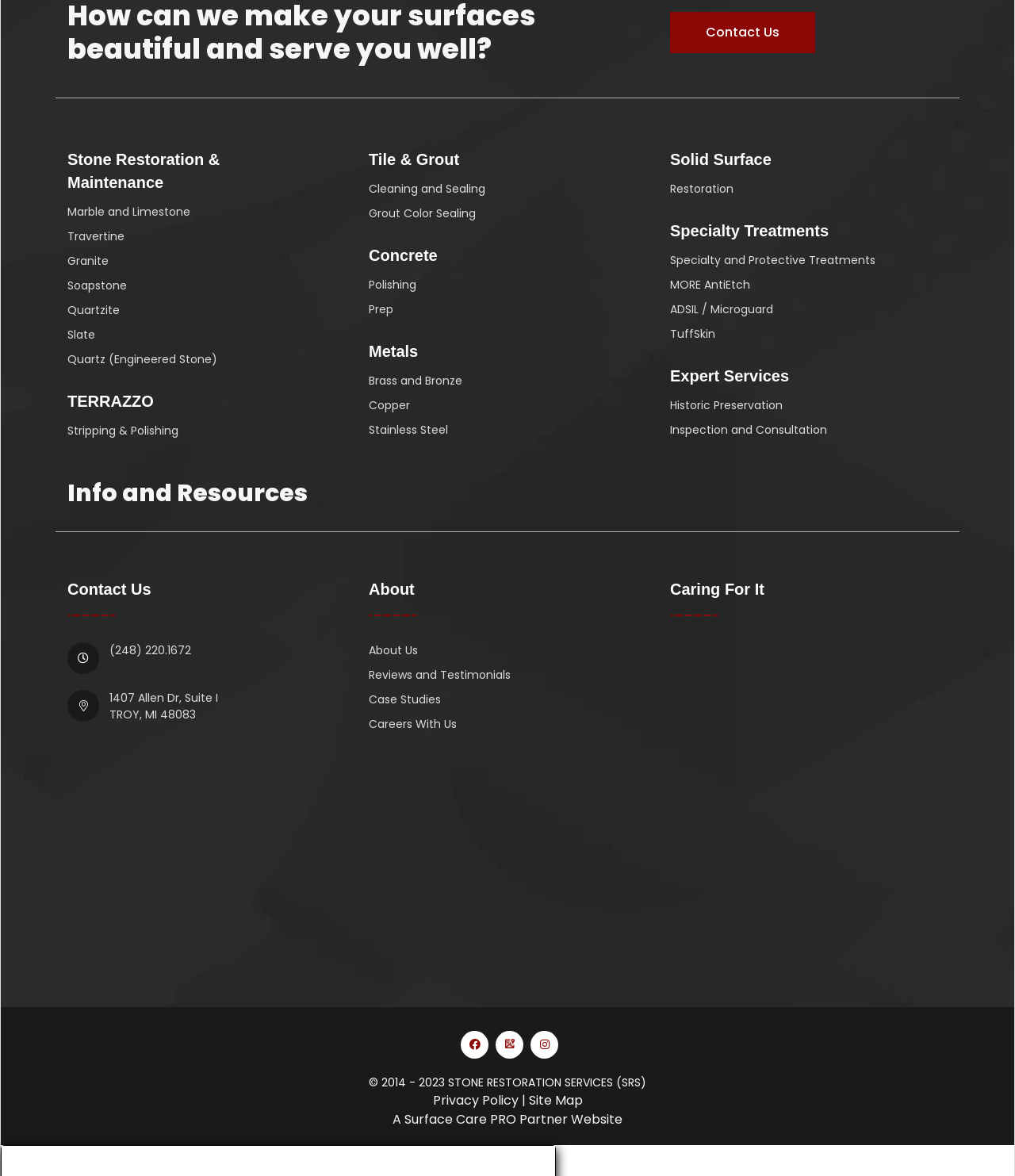Find the bounding box of the web element that fits this description: "Restoration".

[0.66, 0.154, 0.723, 0.168]